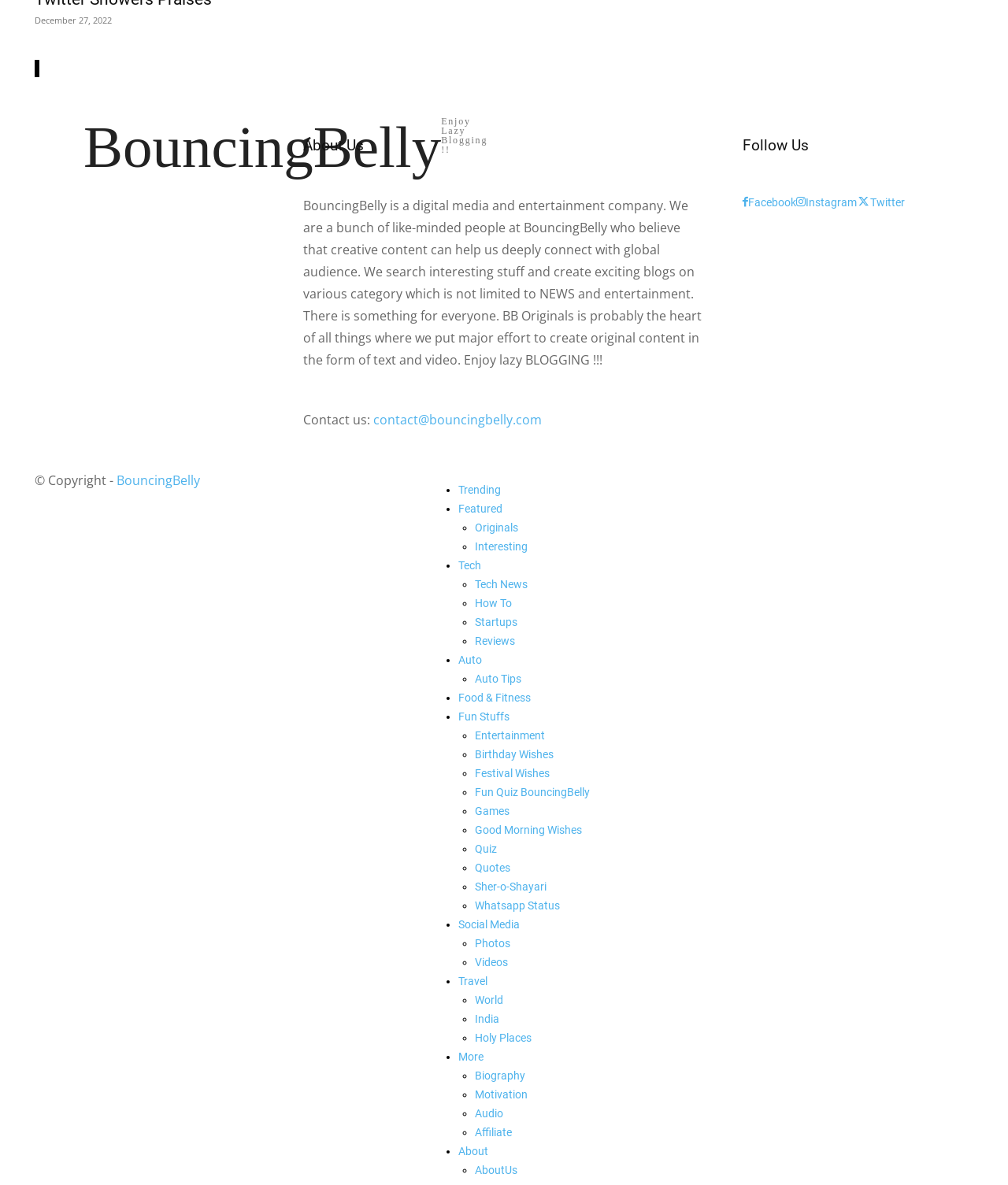Provide a one-word or short-phrase answer to the question:
What categories of content are available on the webpage?

Trending, Featured, Originals, Interesting, Tech, etc.